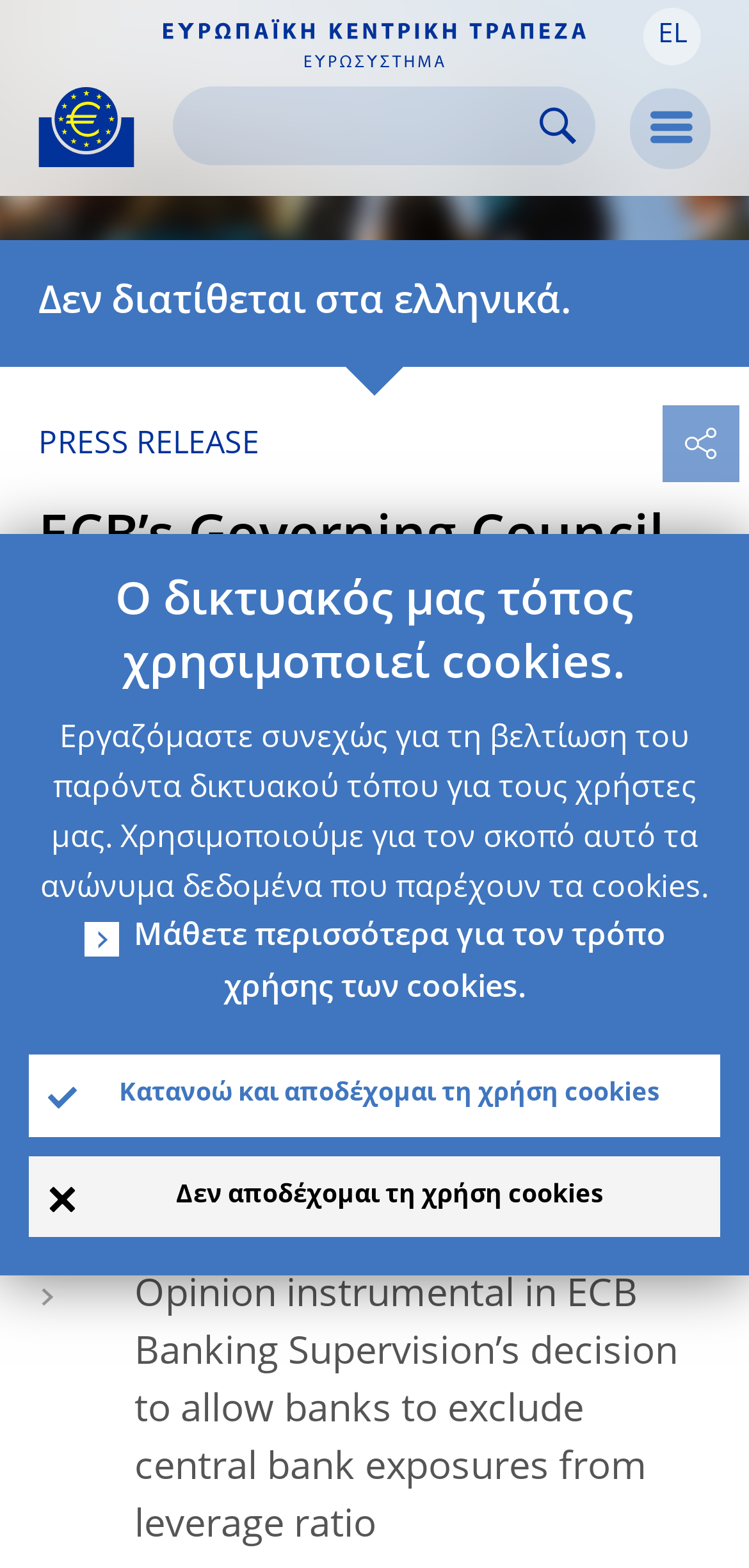Offer a comprehensive description of the webpage’s content and structure.

The webpage appears to be the official website of the European Central Bank (ECB). At the top left corner, there is a logo of the ECB, which is a yellow Euro sign surrounded by yellow stars centered in a dark blue circle resting on a dark blue base. Next to the logo, there is a link to the ECB's eurosystem.

On the top right corner, there is a language selection button with the option "EL" (Greek) and a search bar where users can input keywords to search the website. The search bar is accompanied by a search icon.

Below the search bar, there is a navigation menu button with a menu icon. When expanded, the menu displays a list of options.

The main content of the webpage is a press release from the ECB's Governing Council, dated September 17, 2020. The title of the press release is "ECB's Governing Council says that exceptional circumstances justify leverage ratio relief." The text of the press release is divided into several paragraphs, with headings and subheadings.

At the bottom of the webpage, there is a notice about the use of cookies on the website. The notice explains that the website uses cookies to improve the user experience and provides links to learn more about the use of cookies and to accept or decline the use of cookies.

There are several images on the webpage, including the ECB's logo and icons for the search and navigation menu buttons.